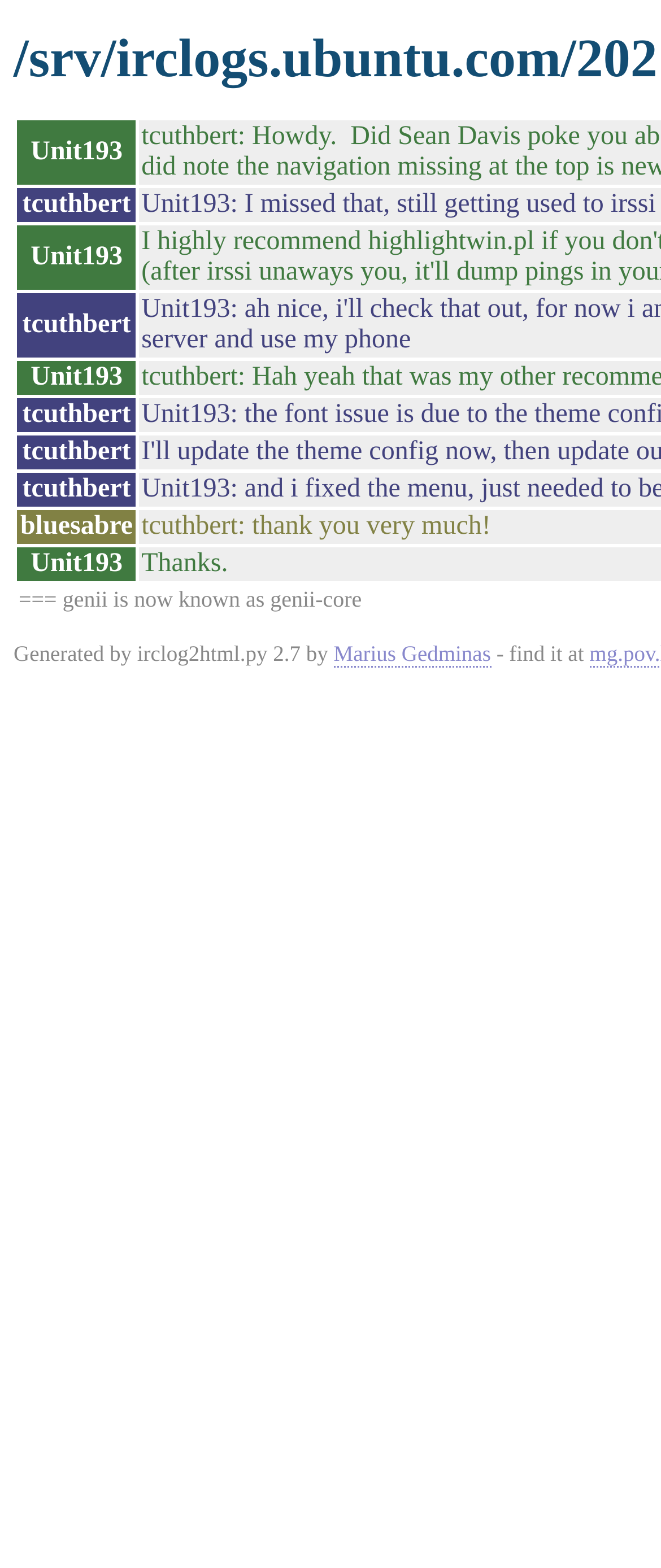Use a single word or phrase to answer this question: 
Who is the author of the irclog2html.py script?

Marius Gedminas